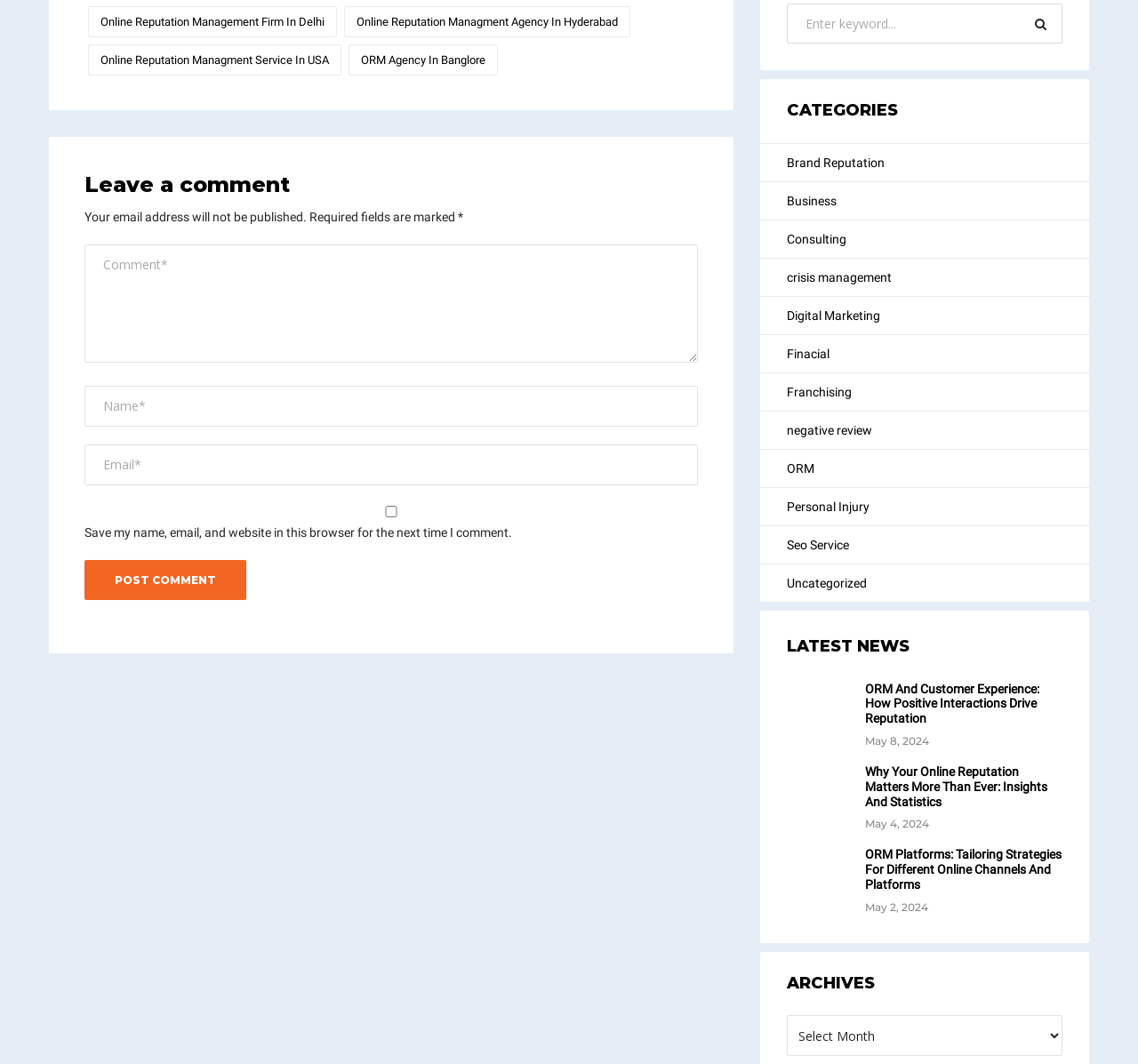Please identify the bounding box coordinates of the area I need to click to accomplish the following instruction: "Post a comment".

[0.074, 0.527, 0.216, 0.564]